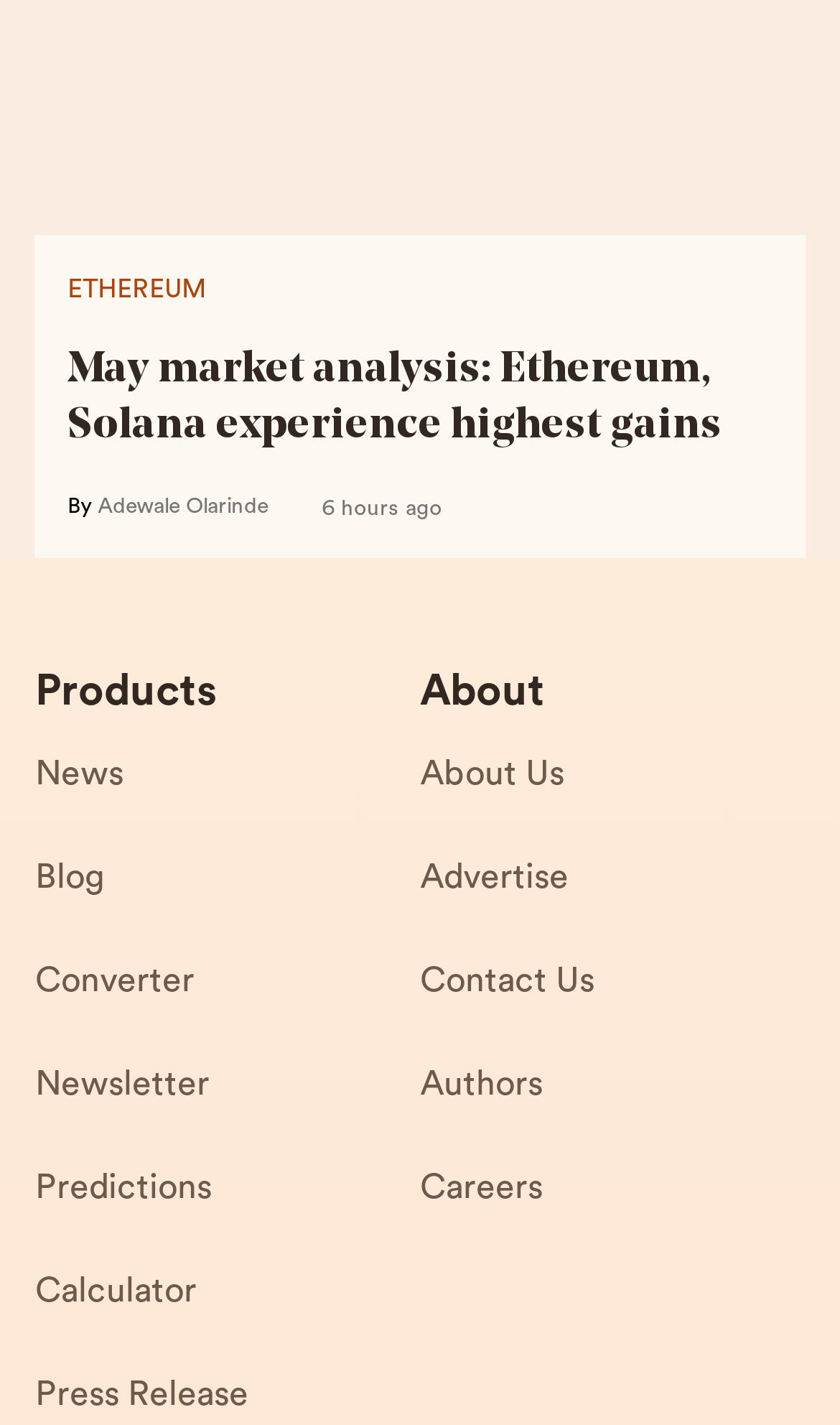Determine the bounding box coordinates of the clickable region to follow the instruction: "Visit Ethereum page".

[0.08, 0.195, 0.244, 0.213]